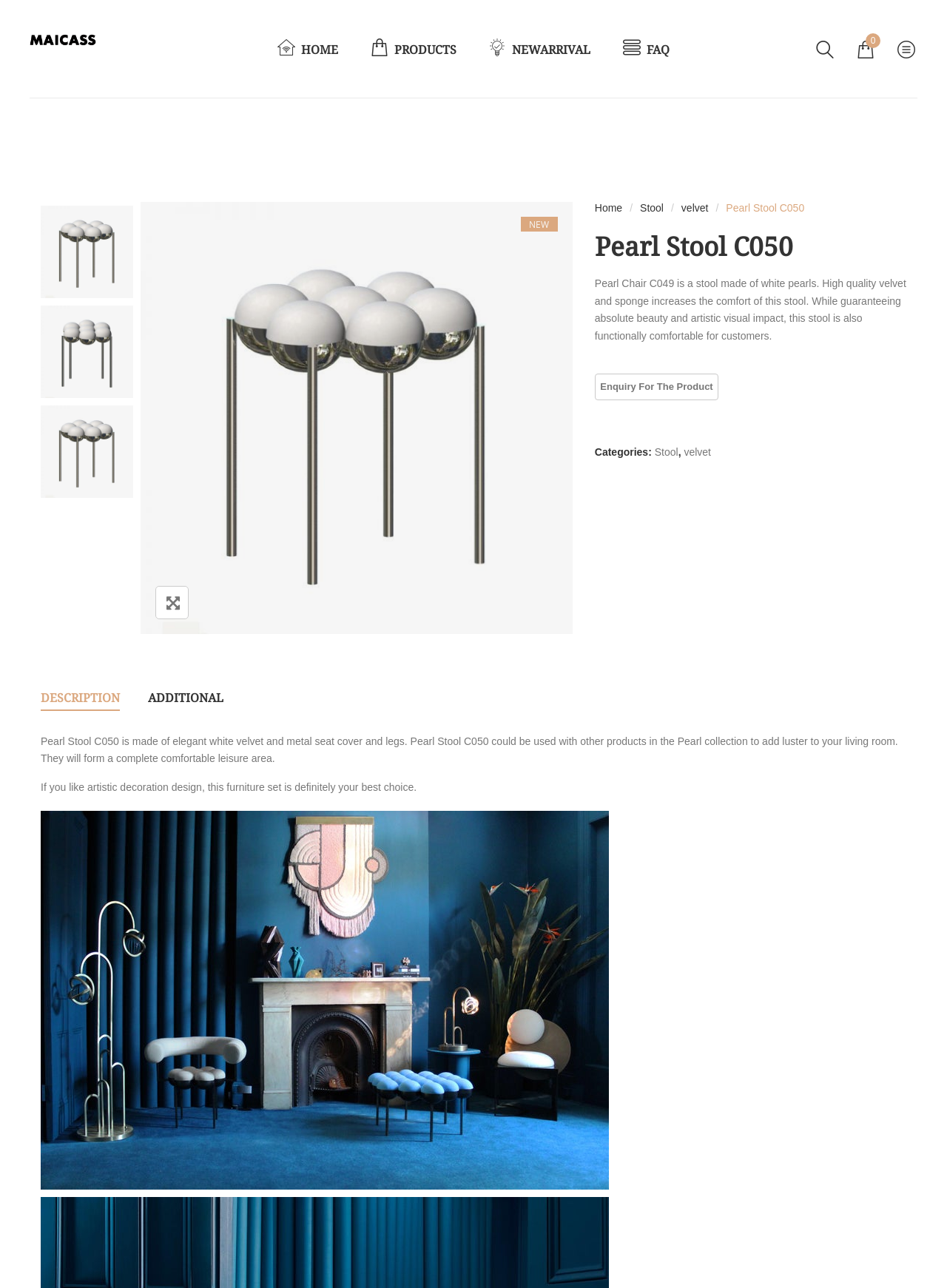Determine the coordinates of the bounding box that should be clicked to complete the instruction: "Click on the Enquiry For The Product button". The coordinates should be represented by four float numbers between 0 and 1: [left, top, right, bottom].

[0.628, 0.29, 0.759, 0.311]